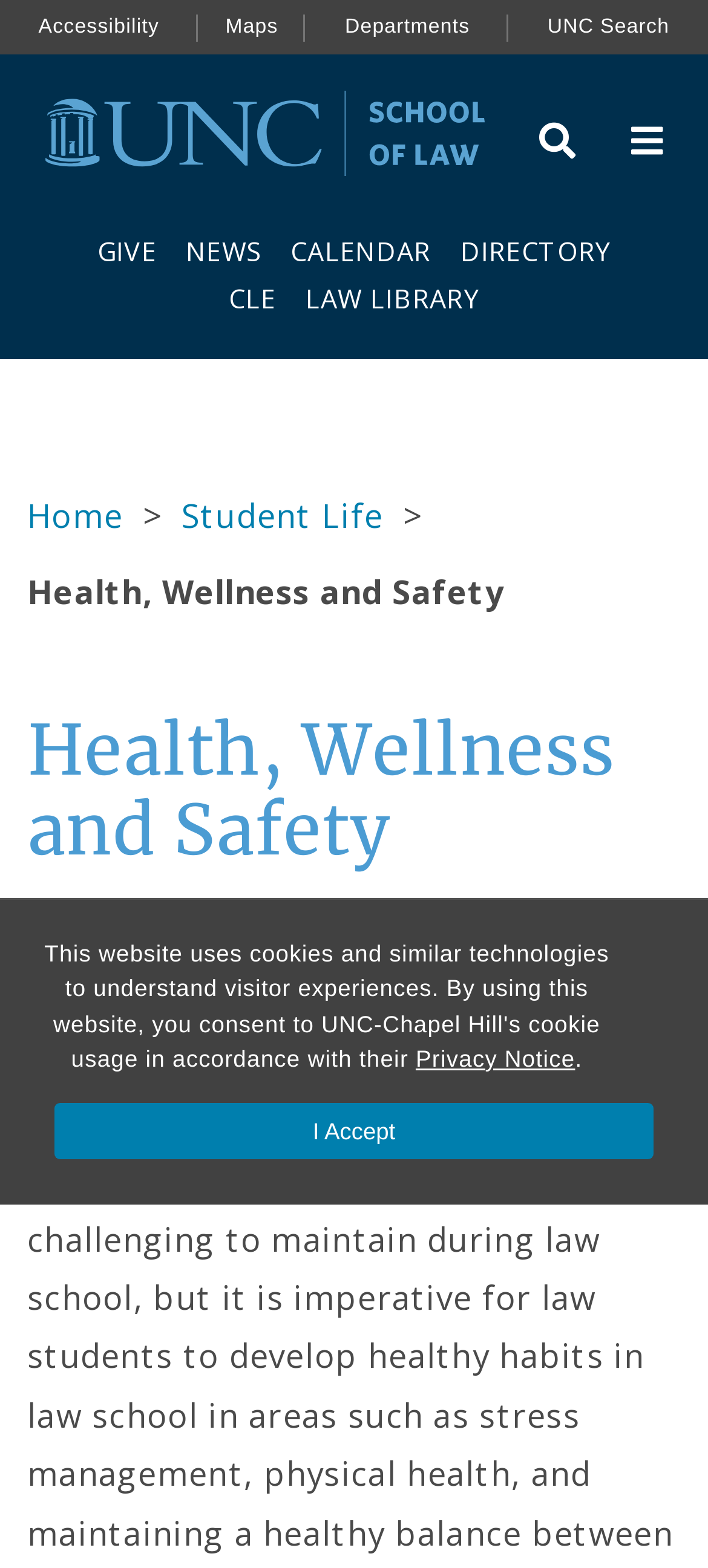What is the purpose of the button at the top right corner?
Answer the question in a detailed and comprehensive manner.

I found the button at the top right corner with the text 'Toggle Menu' and an icon, which suggests that it is used to toggle the menu.